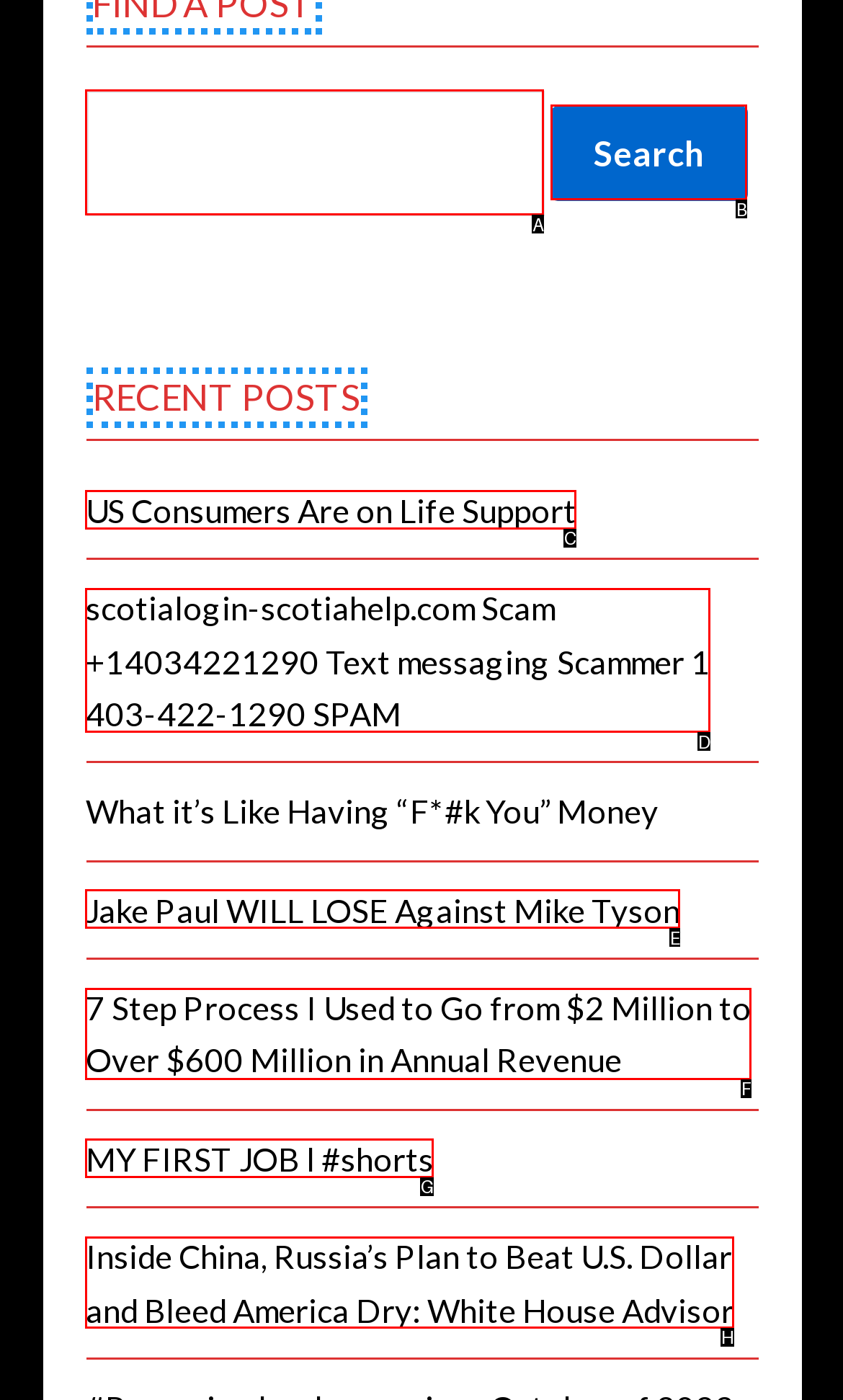Select the letter associated with the UI element you need to click to perform the following action: Click on the 'Search' button
Reply with the correct letter from the options provided.

B